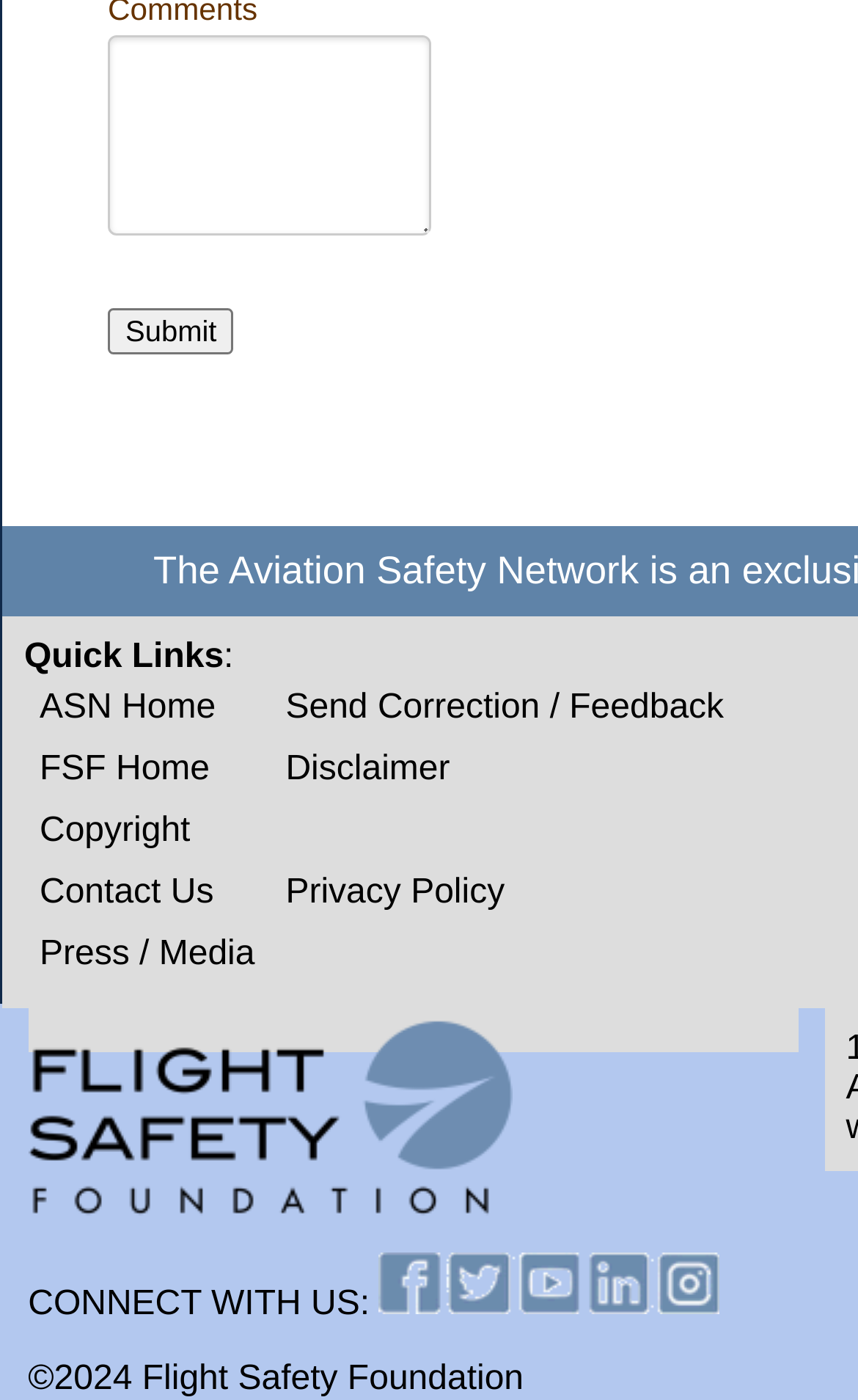Based on the description "Privacy Policy", find the bounding box of the specified UI element.

[0.333, 0.624, 0.588, 0.651]